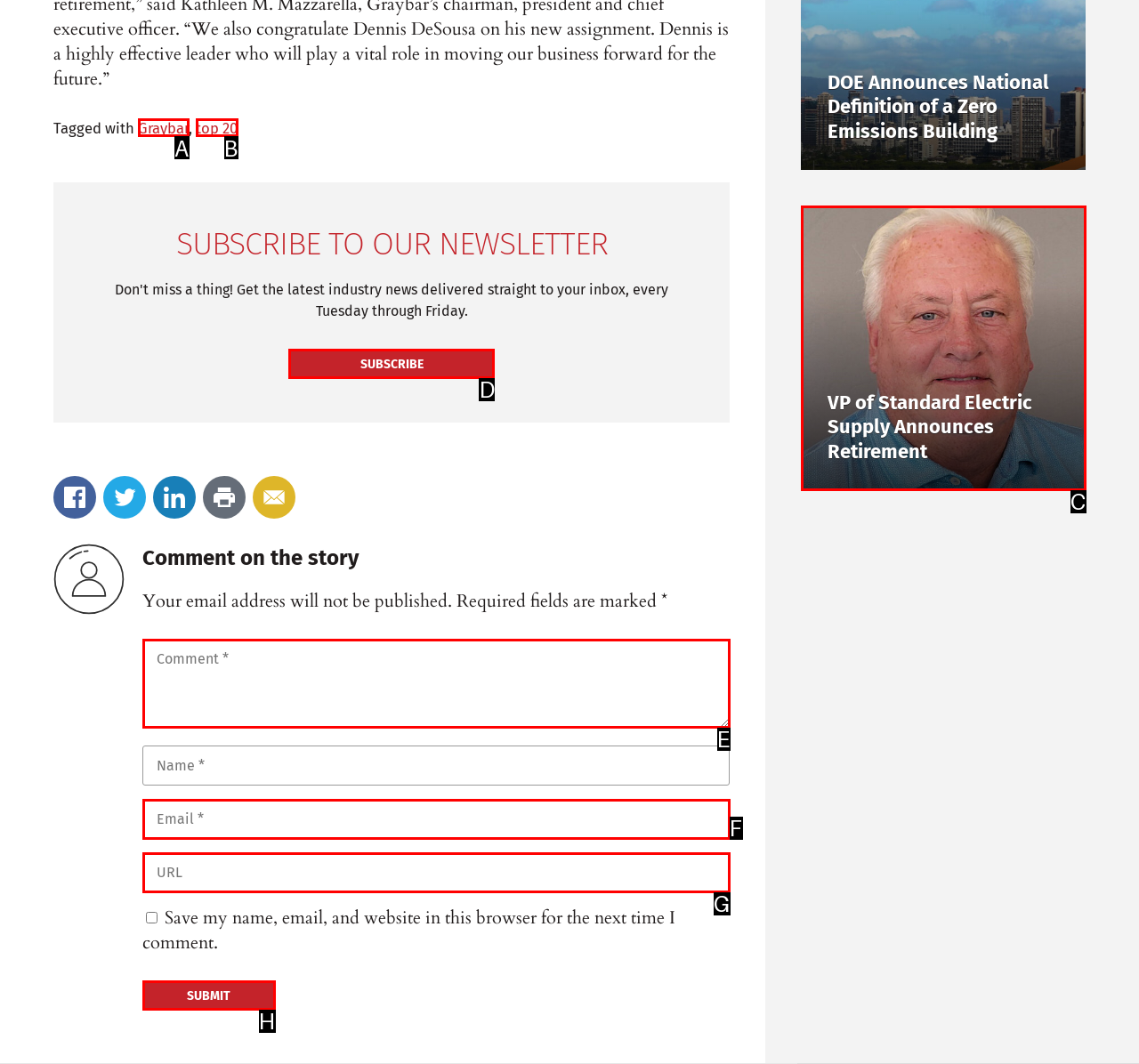Select the letter of the HTML element that best fits the description: CannaPharmaRx Completes First Harvests
Answer with the corresponding letter from the provided choices.

None